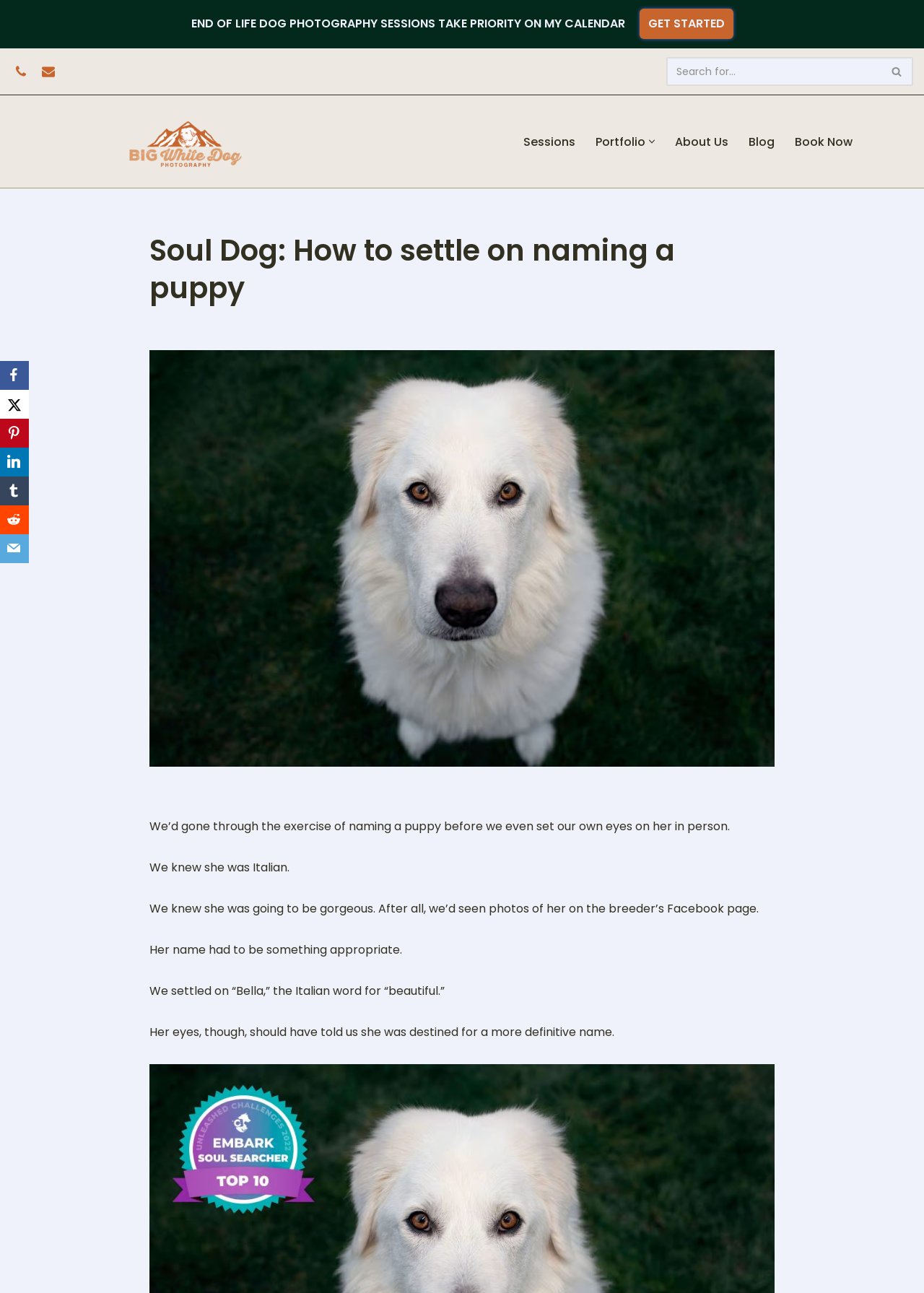What is the name of the puppy in the story?
We need a detailed and exhaustive answer to the question. Please elaborate.

After reading the StaticText elements, it is clear that the story is about naming a puppy, and the name chosen is 'Bella', which is the Italian word for 'beautiful'.